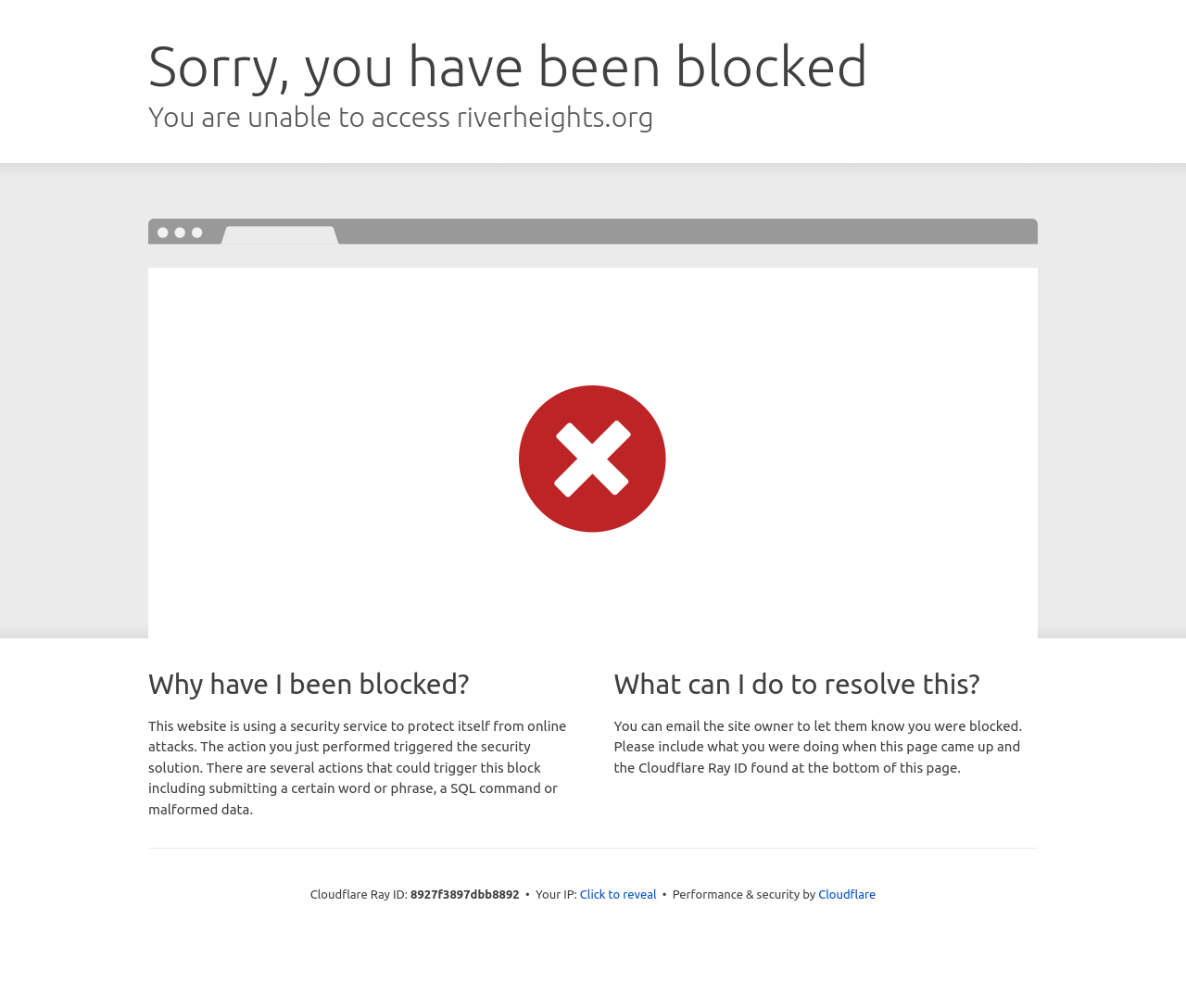What triggered the security solution?
Provide a detailed and extensive answer to the question.

According to the webpage, the action that triggered the security solution could be submitting a certain word or phrase, a SQL command, or malformed data. This information is provided in the StaticText element with the text 'This website is using a security service to protect itself from online attacks. The action you just performed triggered the security solution. There are several actions that could trigger this block including submitting a certain word or phrase, a SQL command or malformed data.'